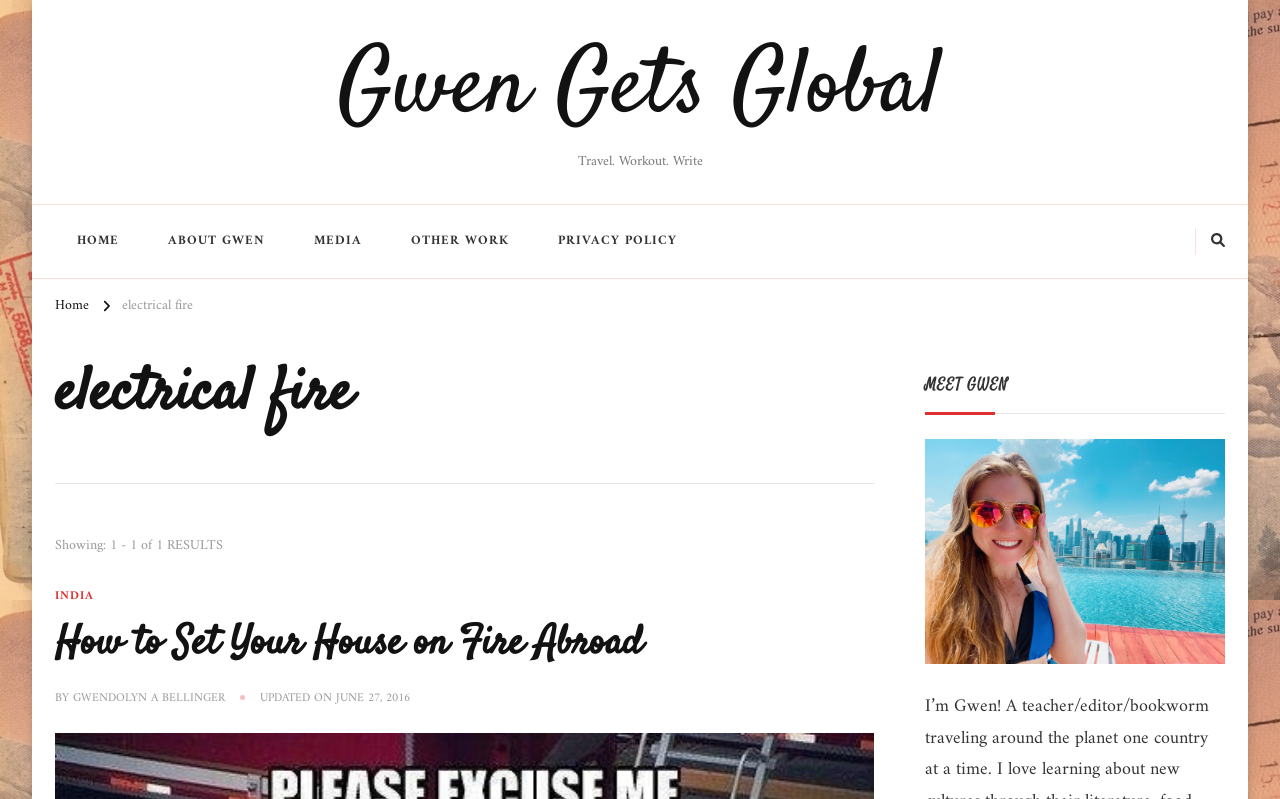Write a detailed summary of the webpage.

The webpage is about Gwen Gets Global, a travel and writing blog. At the top left, there is a link to the blog's homepage, "Gwen Gets Global", and a static text "Travel. Workout. Write" is positioned to its right. Below these elements, there is a mobile navigation menu with five links: "HOME", "ABOUT GWEN", "MEDIA", "OTHER WORK", and "PRIVACY POLICY". 

To the right of the mobile navigation menu, there is an expandable button. Below this button, there are two links, "Home" and "electrical fire", which is also the title of the webpage. 

The main content of the webpage is a blog post titled "electrical fire", which is a heading element. Below the title, there is a static text "Showing: 1 - 1 of 1 RESULTS". 

The blog post is about "How to Set Your House on Fire Abroad" and is categorized under "INDIA". The post has a link to the full article and is written by "GWENDOLYN A BELLINGER" and was updated on "JUNE 27, 2016". 

To the right of the blog post, there is a section titled "MEET GWEN" with a link to another article, "Malaysian Summers", which has an accompanying image.